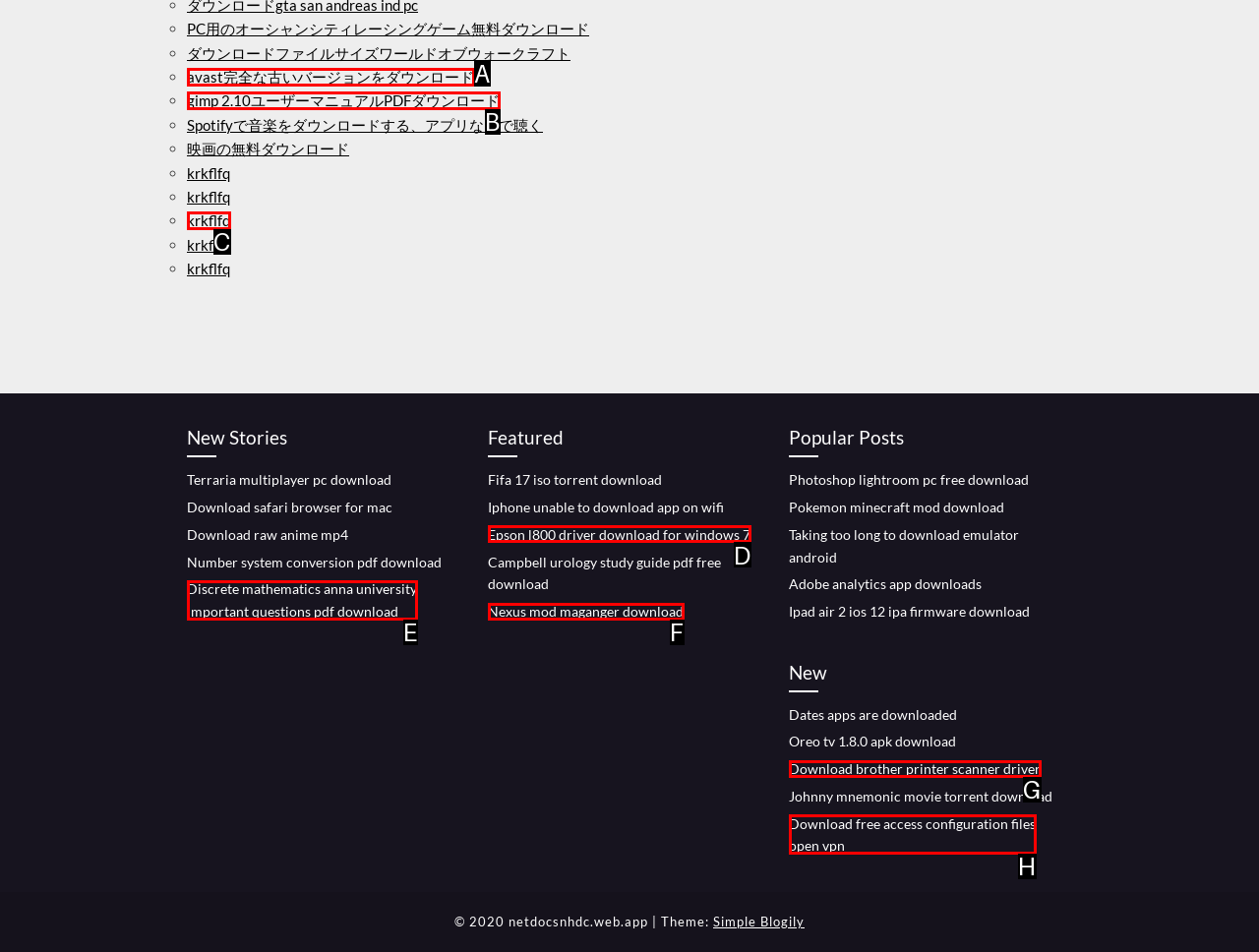Identify which option matches the following description: gimp 2.10ユーザーマニュアルPDFダウンロード
Answer by giving the letter of the correct option directly.

B